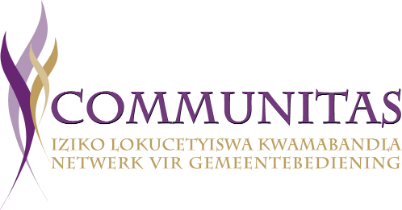What is the language of the text below the word 'COMMUNITAS'?
Please respond to the question thoroughly and include all relevant details.

The caption provides the text 'IZIKO LOKUCETIYISWA KWA MABANDLA NETWORK VIR GEMEENTEBEDIENING' which is not in English, suggesting that the language of the text is not English.